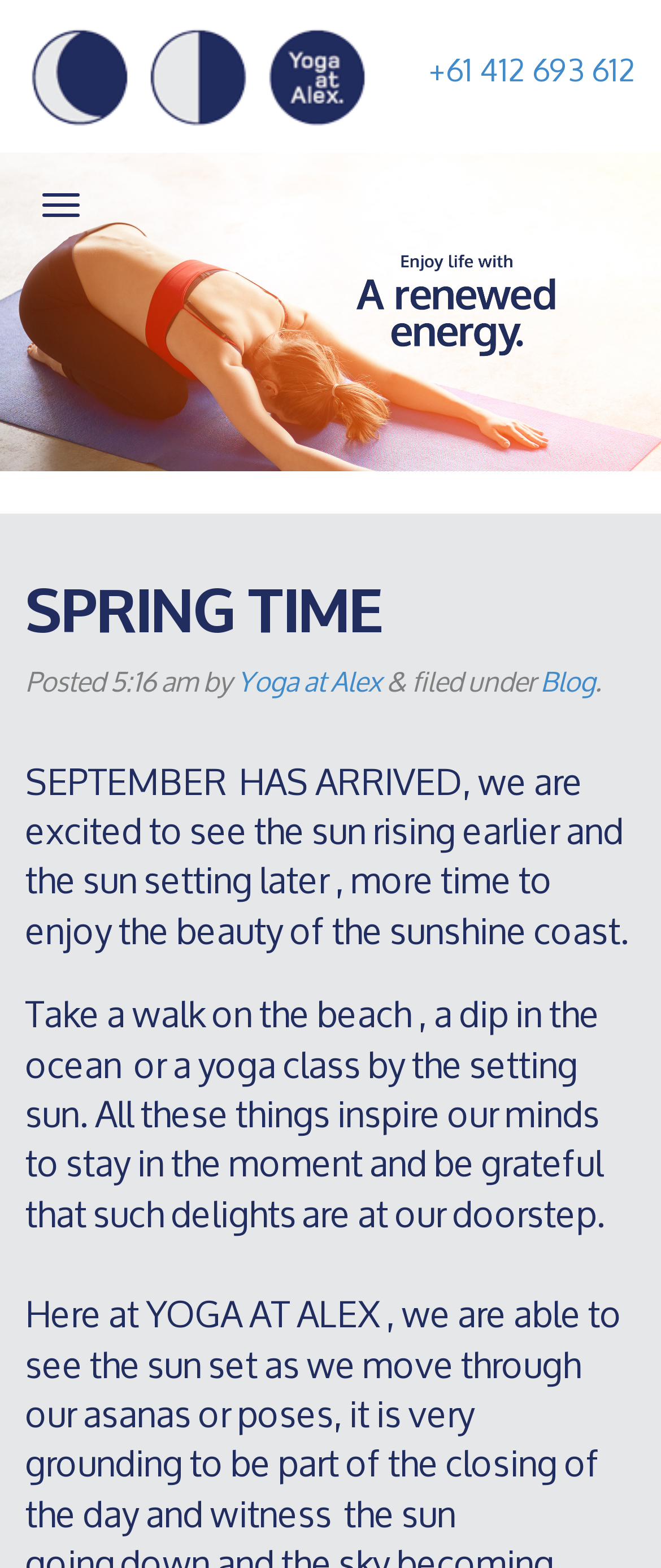What time was the post published?
Provide a concise answer using a single word or phrase based on the image.

5:16 am